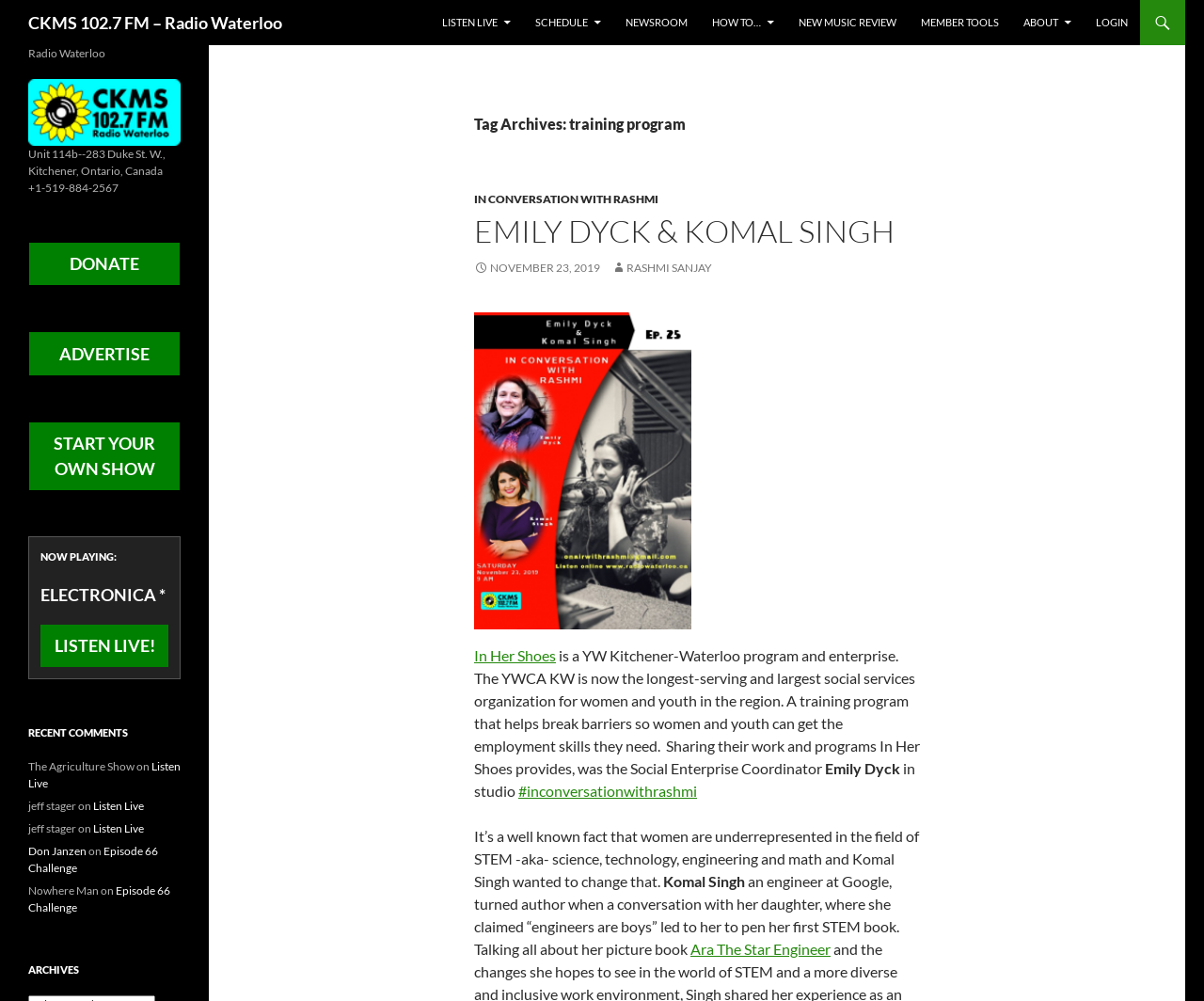Respond to the question below with a concise word or phrase:
Who is the author of the STEM book?

Komal Singh